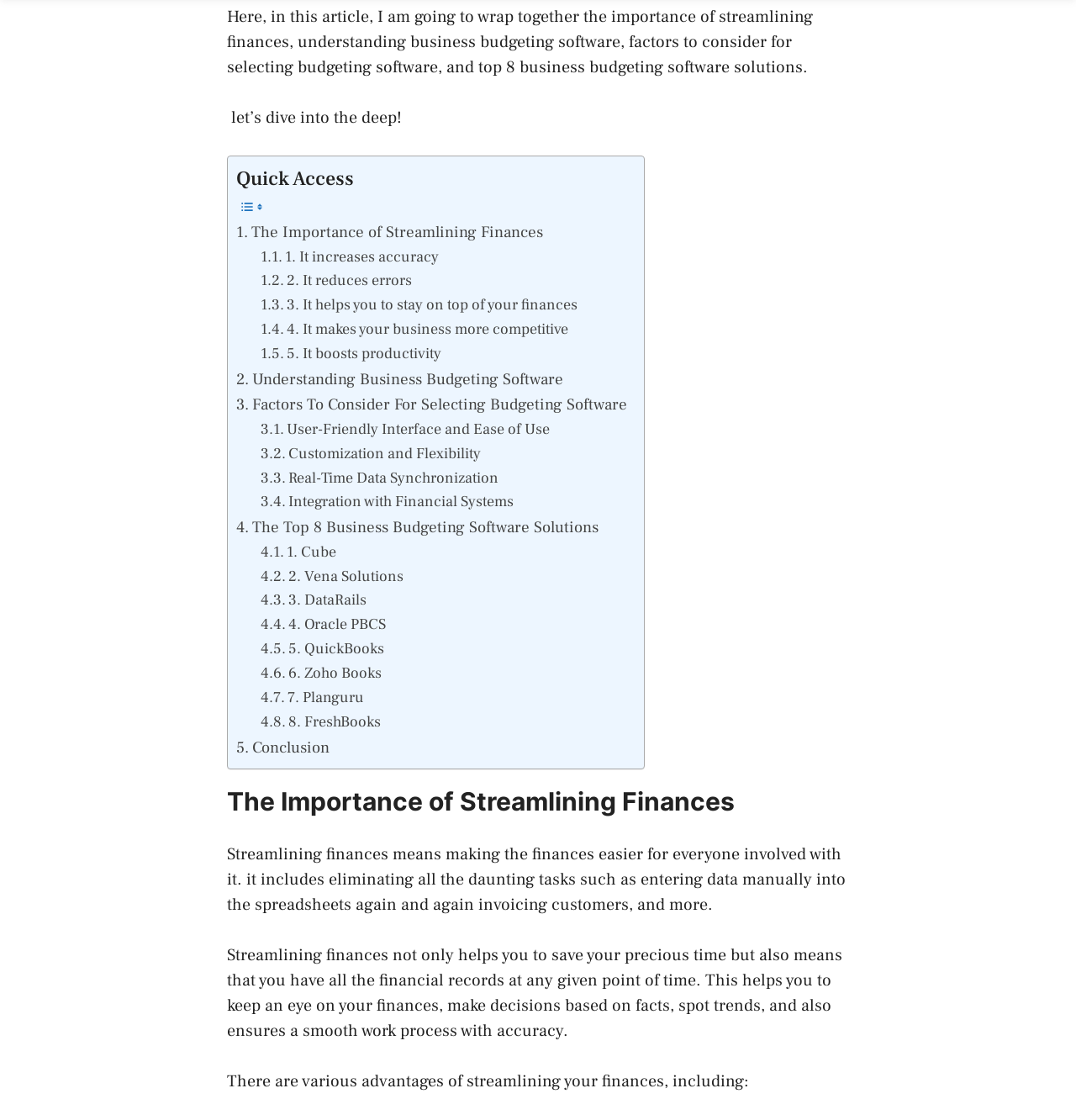What is the importance of understanding business budgeting software?
Look at the screenshot and respond with a single word or phrase.

Selecting budgeting software